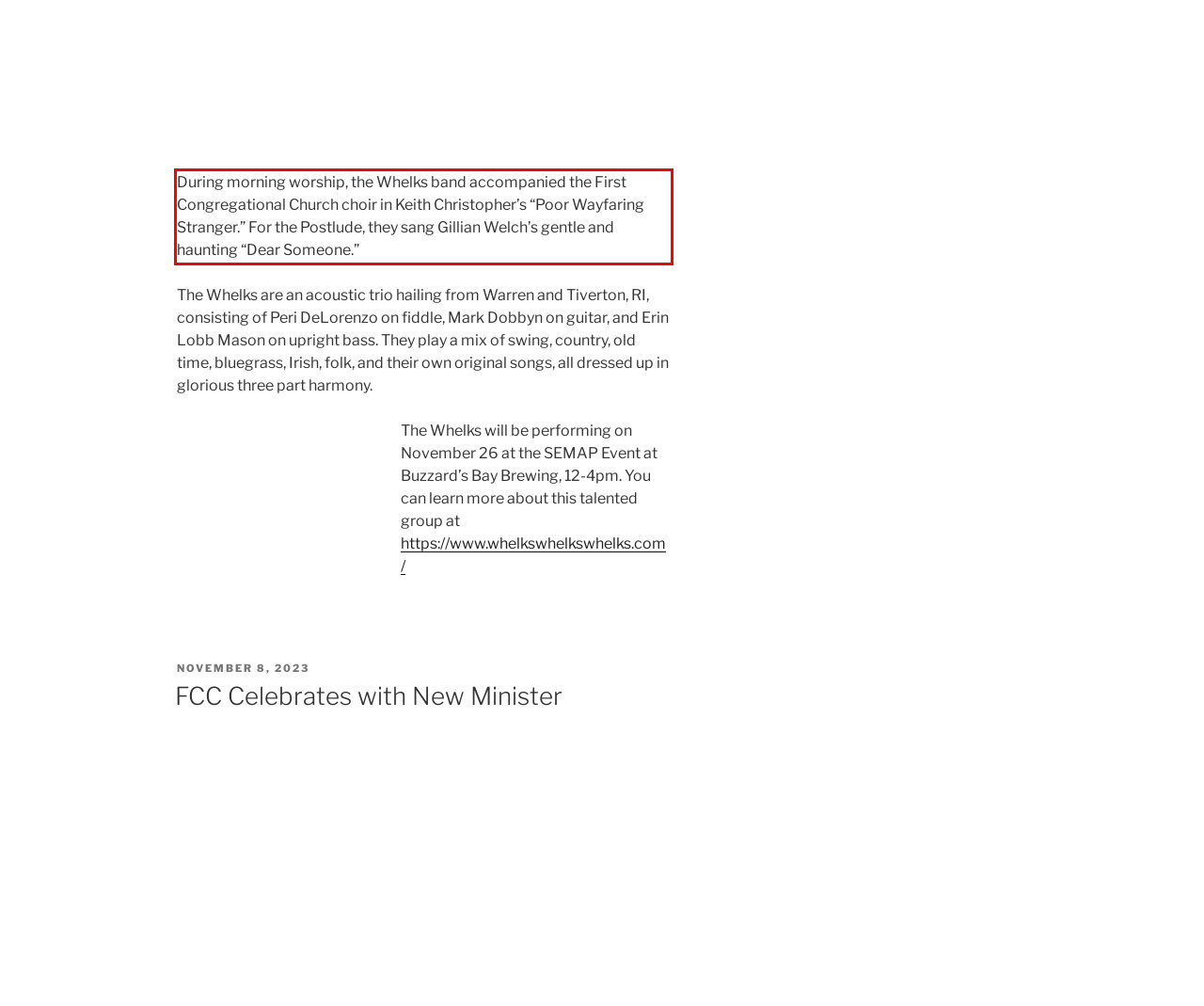Given a webpage screenshot, identify the text inside the red bounding box using OCR and extract it.

During morning worship, the Whelks band accompanied the First Congregational Church choir in Keith Christopher’s “Poor Wayfaring Stranger.” For the Postlude, they sang Gillian Welch’s gentle and haunting “Dear Someone.”